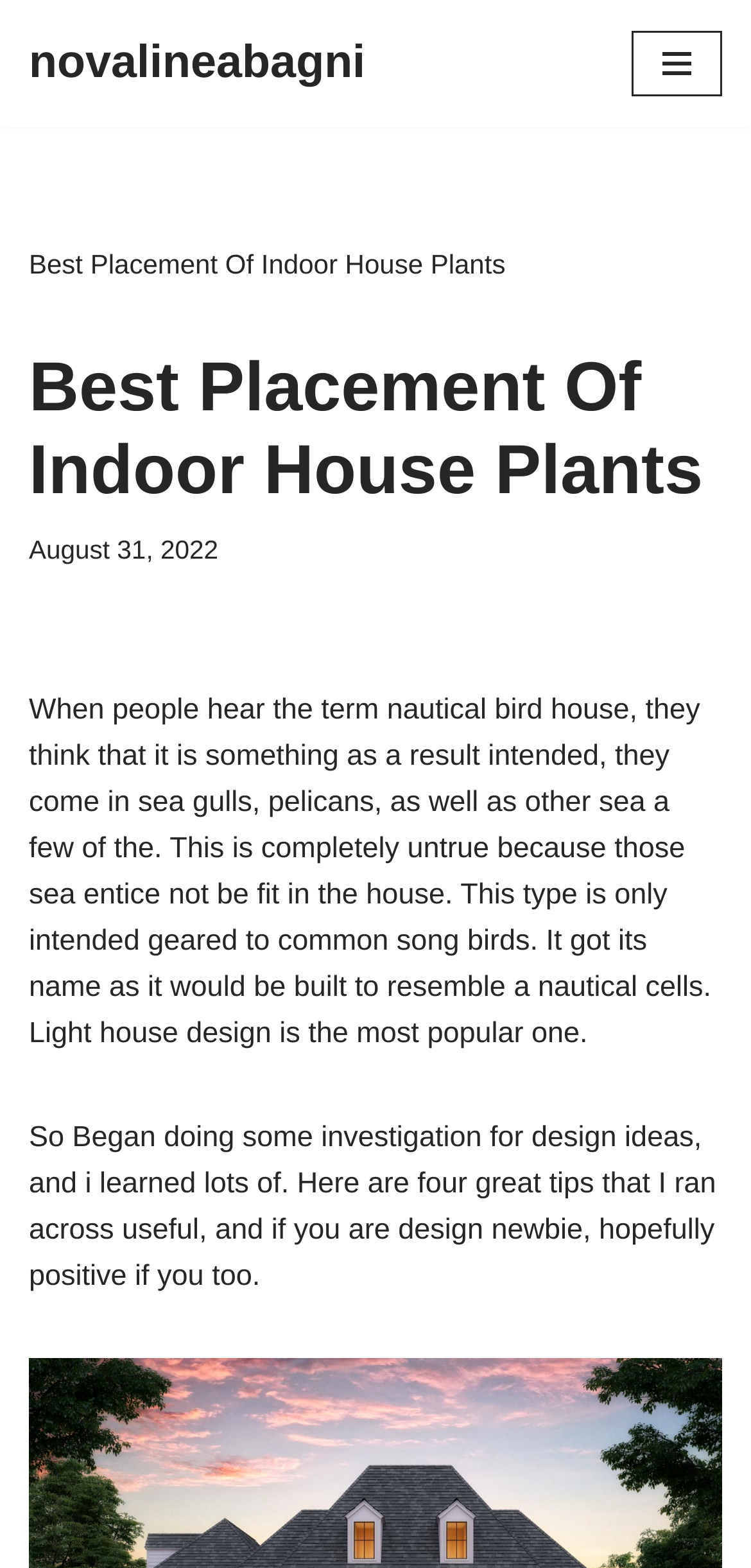Using the given description, provide the bounding box coordinates formatted as (top-left x, top-left y, bottom-right x, bottom-right y), with all values being floating point numbers between 0 and 1. Description: Navigation Menu

[0.841, 0.02, 0.962, 0.062]